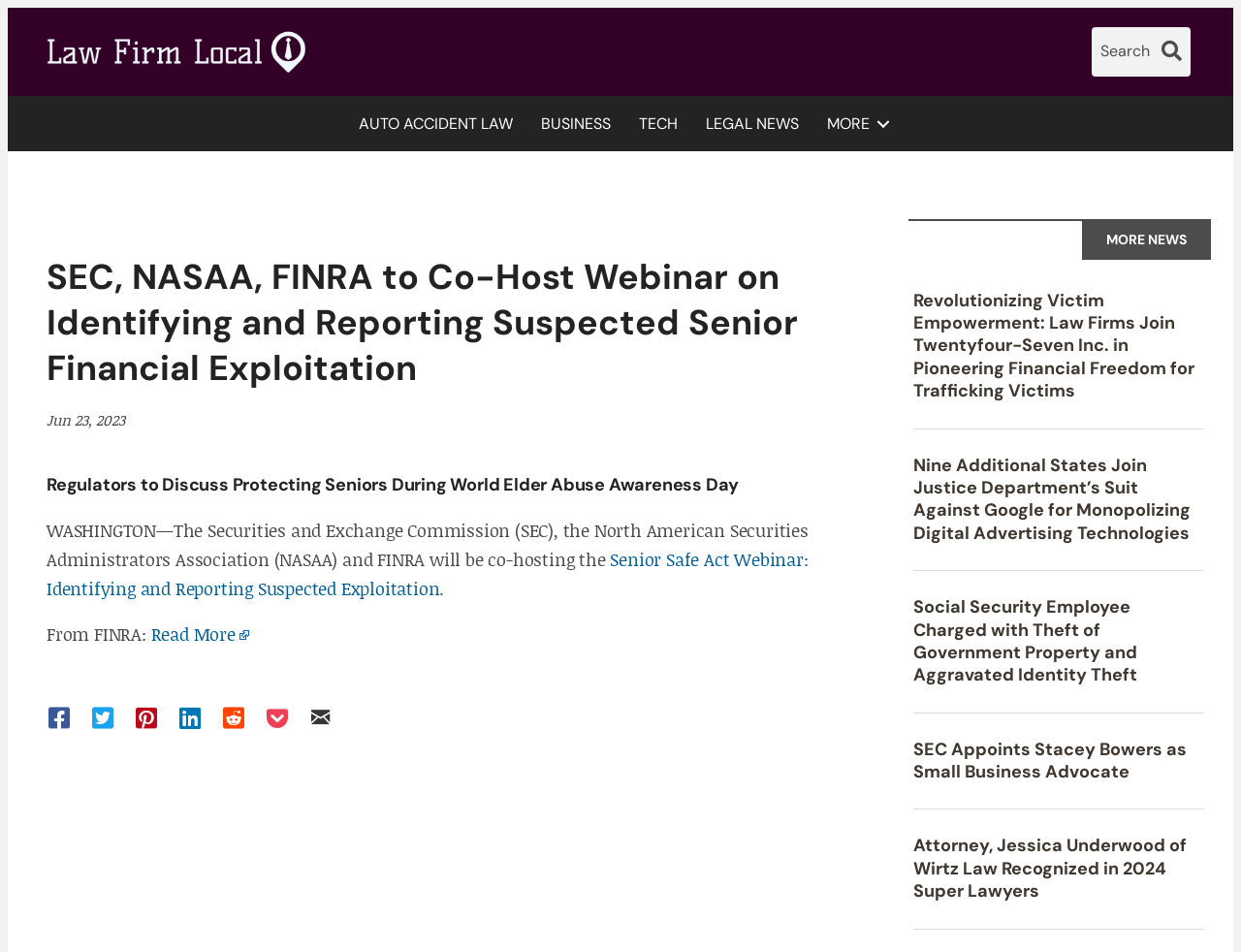Extract the primary header of the webpage and generate its text.

SEC, NASAA, FINRA to Co-Host Webinar on Identifying and Reporting Suspected Senior Financial Exploitation